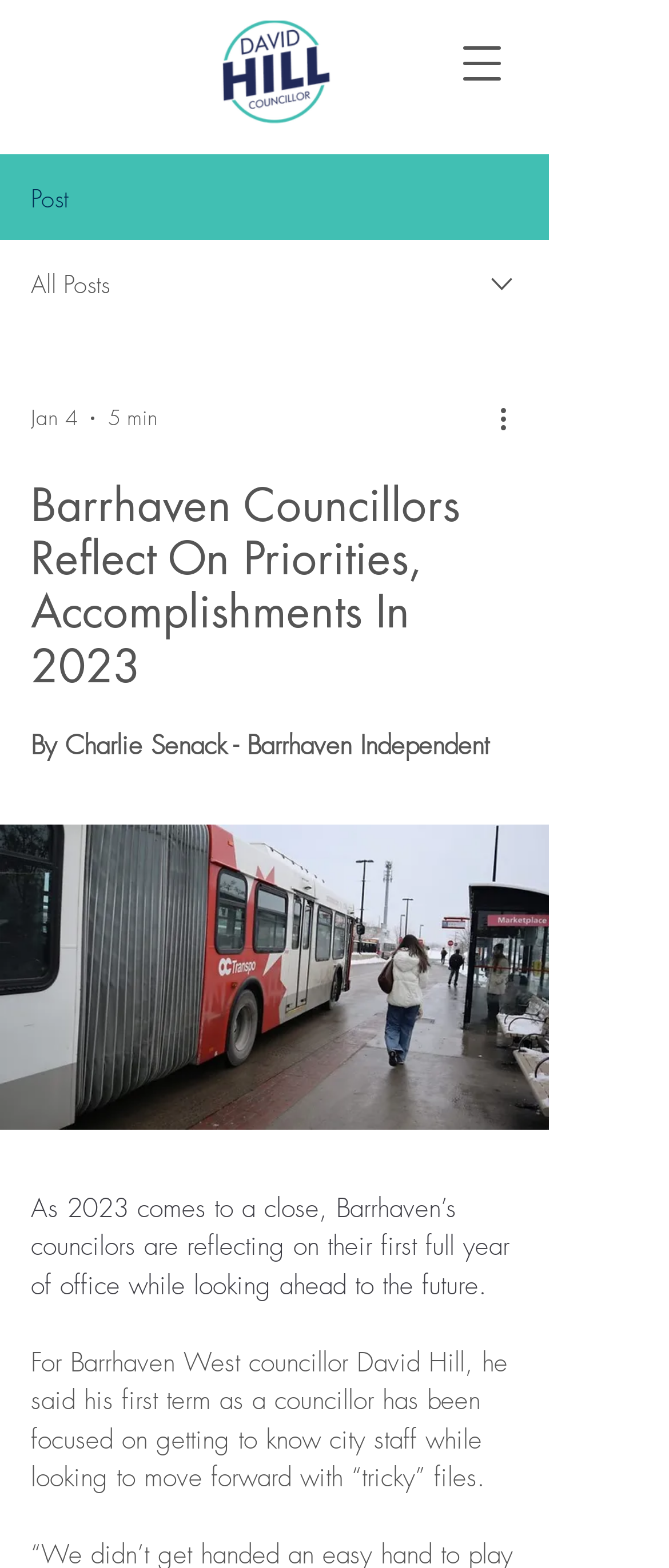Respond to the question below with a single word or phrase:
Who is the author of the article?

Charlie Senack